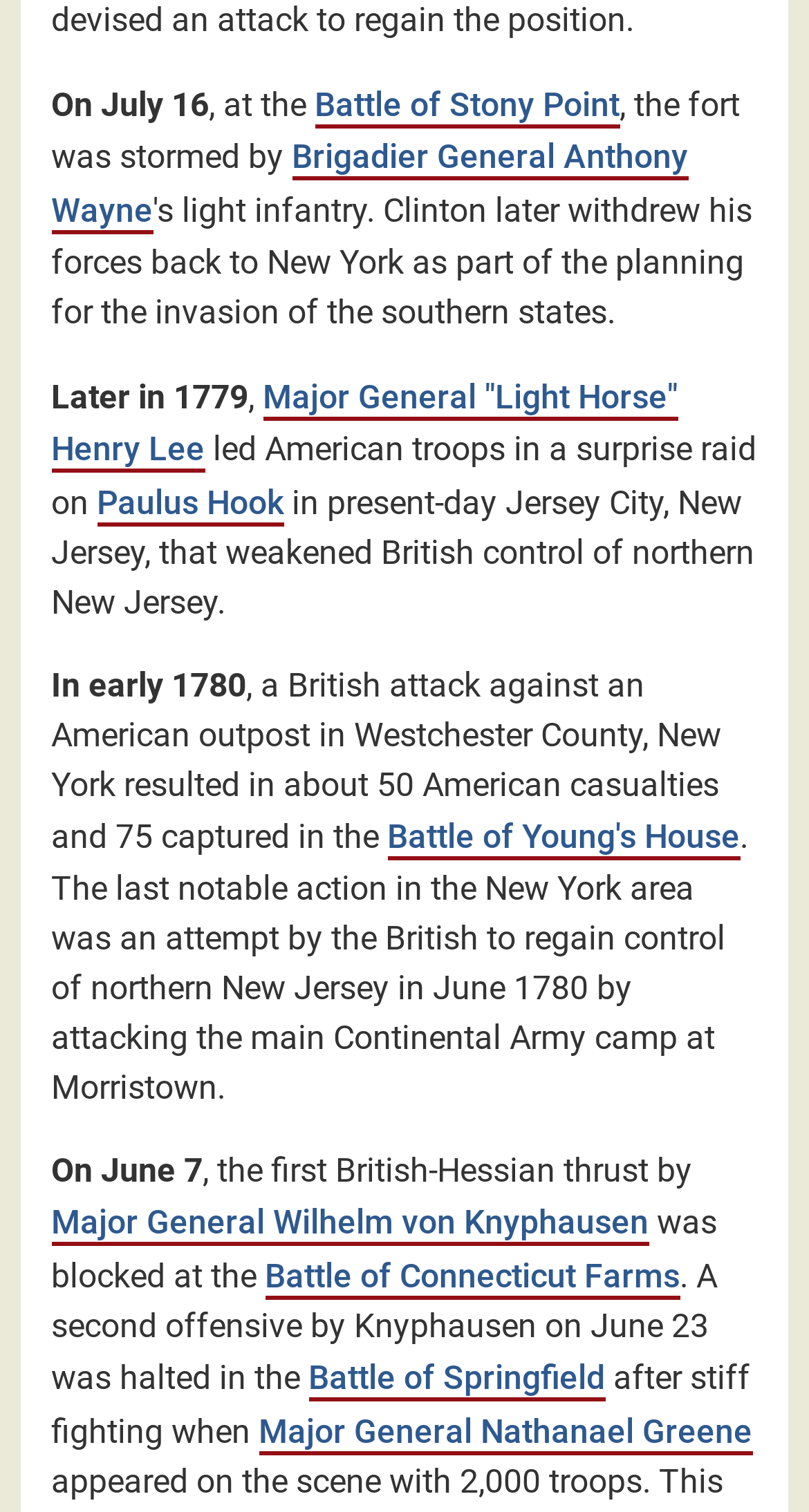Please give a succinct answer using a single word or phrase:
Who blocked the first British-Hessian thrust at the Battle of Connecticut Farms?

Unknown